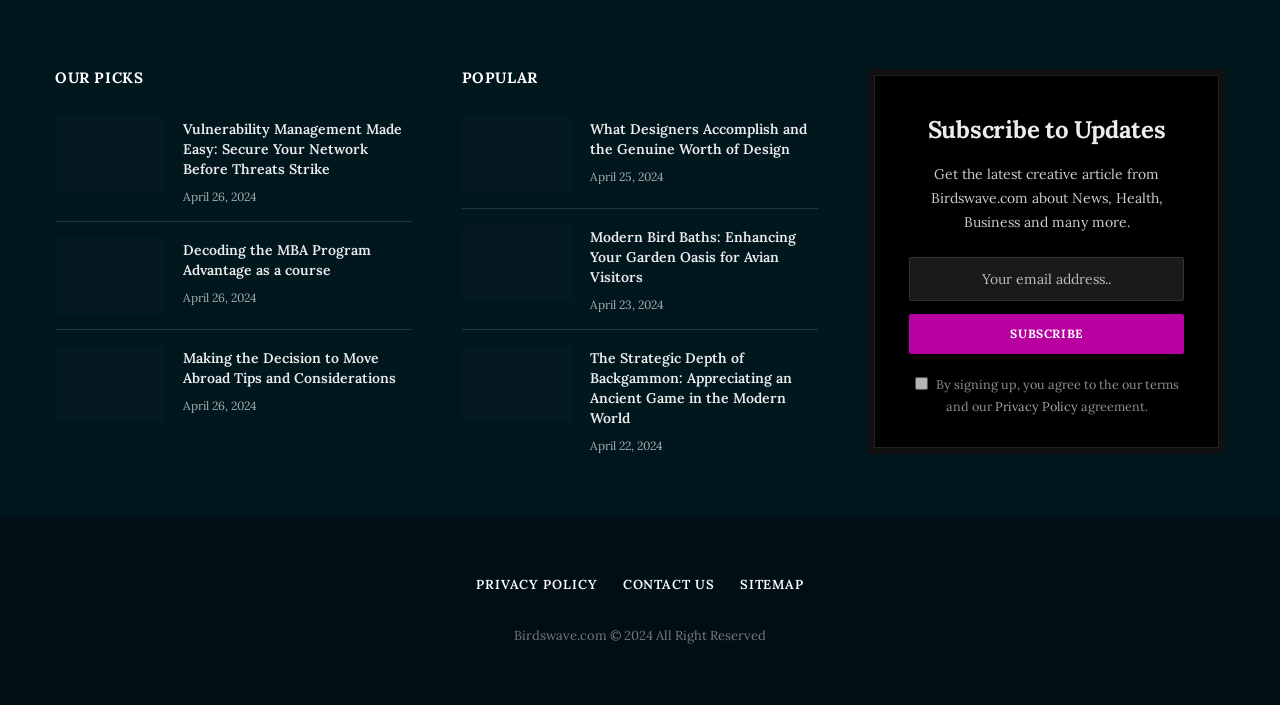Identify the bounding box of the UI component described as: "name="EMAIL" placeholder="Your email address.."".

[0.71, 0.365, 0.925, 0.427]